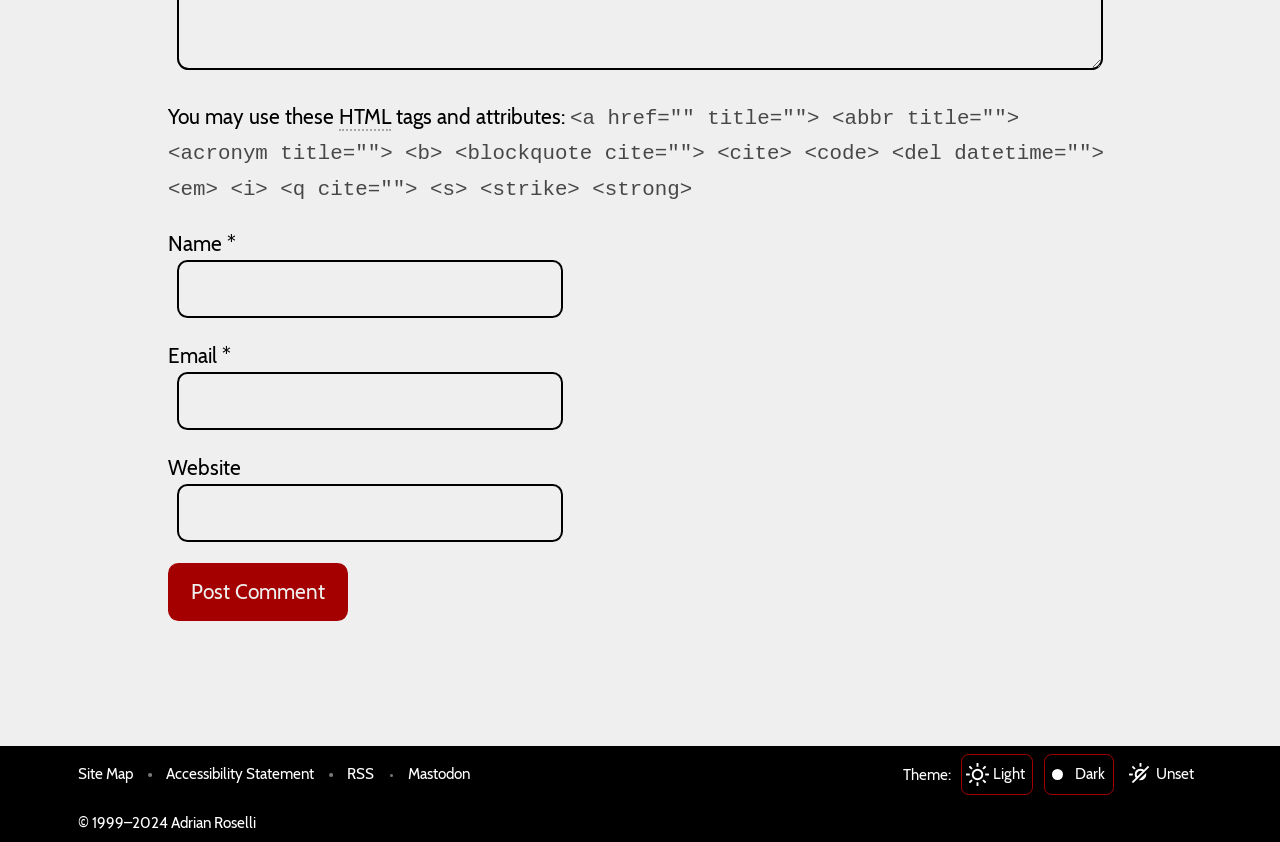For the given element description parent_node: Email * name="email", determine the bounding box coordinates of the UI element. The coordinates should follow the format (top-left x, top-left y, bottom-right x, bottom-right y) and be within the range of 0 to 1.

[0.139, 0.442, 0.44, 0.511]